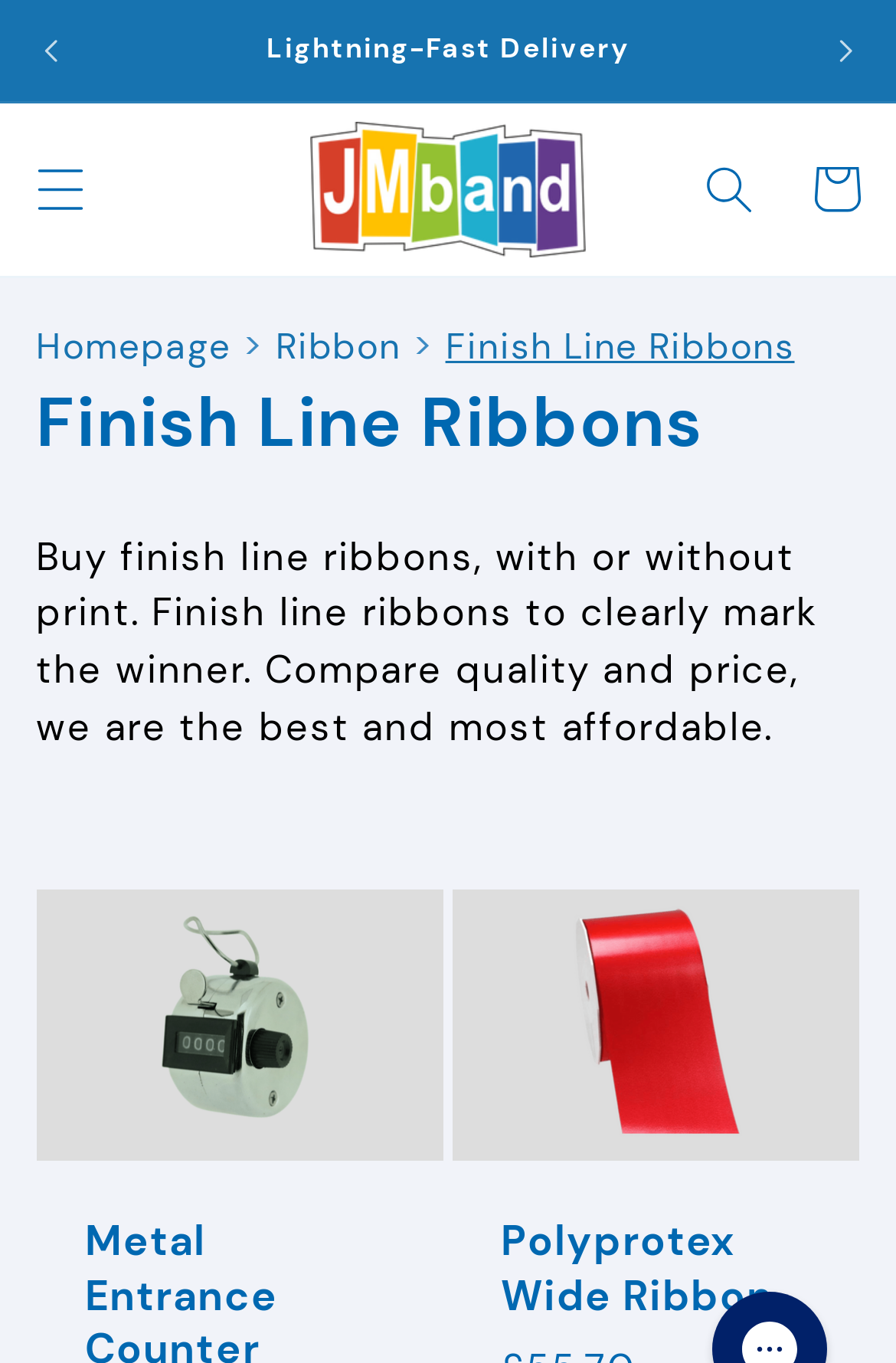What is the navigation section called?
Based on the image, answer the question with as much detail as possible.

The navigation section can be found in the middle section of the webpage, where it says 'Breadcrumb' and shows the navigation path from the homepage to the current page.